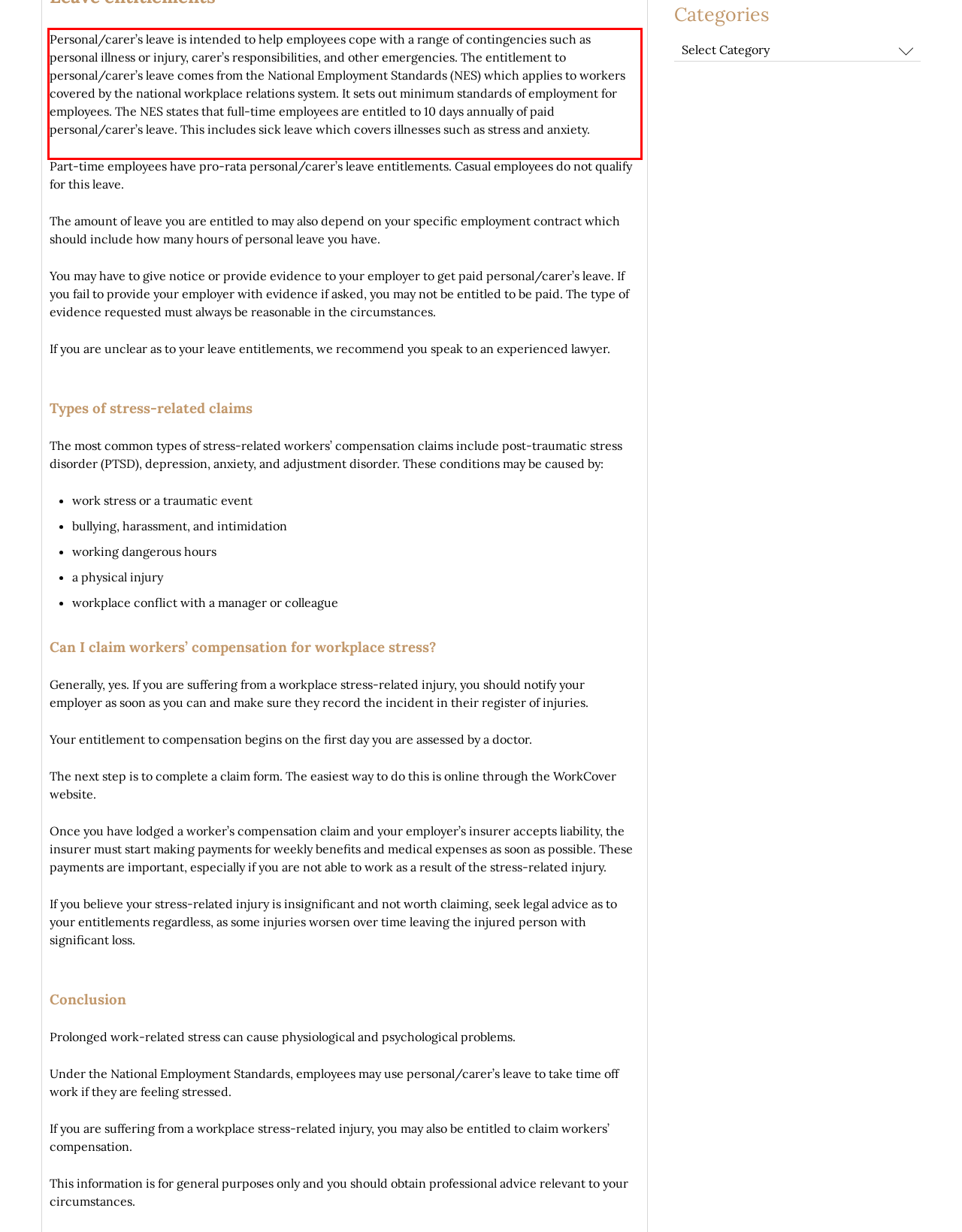Given a screenshot of a webpage with a red bounding box, please identify and retrieve the text inside the red rectangle.

Personal/carer’s leave is intended to help employees cope with a range of contingencies such as personal illness or injury, carer’s responsibilities, and other emergencies. The entitlement to personal/carer’s leave comes from the National Employment Standards (NES) which applies to workers covered by the national workplace relations system. It sets out minimum standards of employment for employees. The NES states that full-time employees are entitled to 10 days annually of paid personal/carer’s leave. This includes sick leave which covers illnesses such as stress and anxiety.